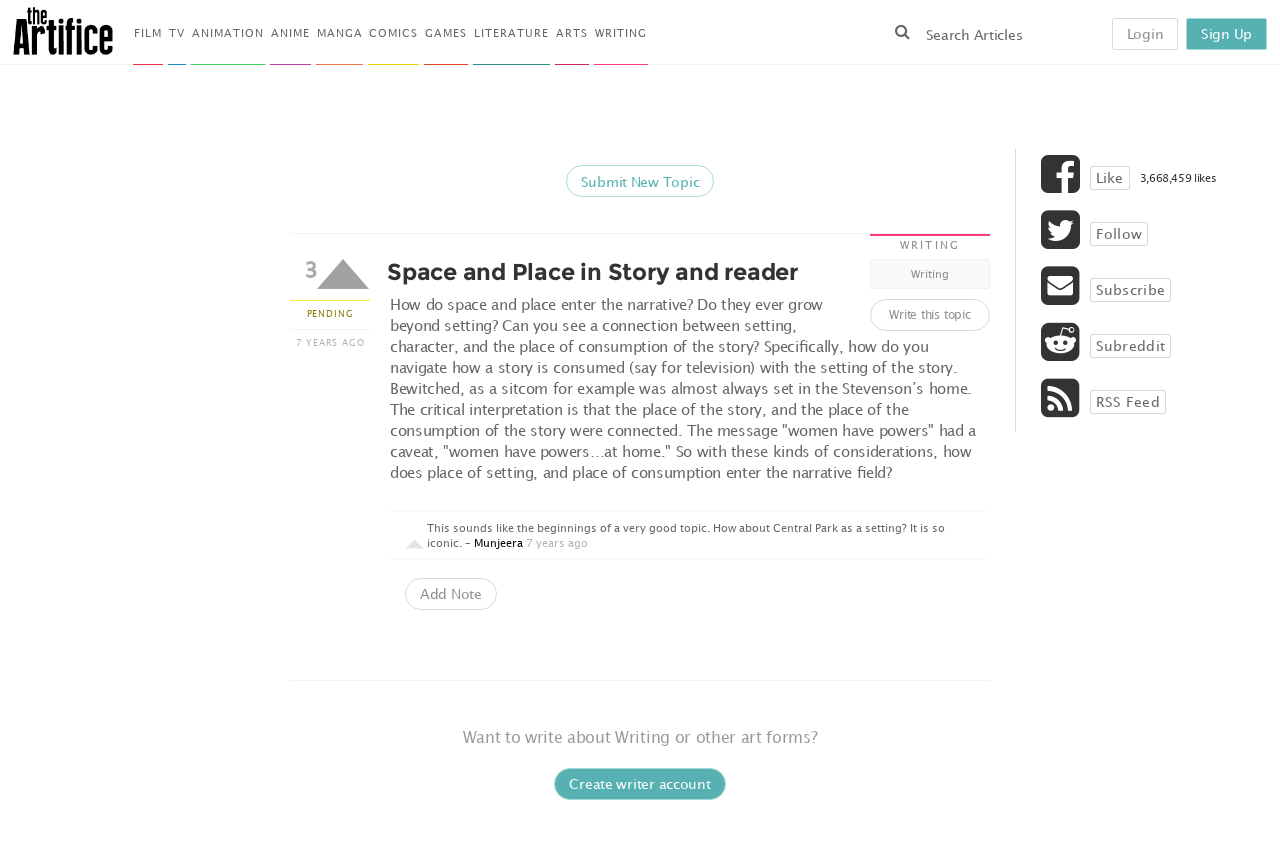Provide the bounding box coordinates of the section that needs to be clicked to accomplish the following instruction: "Explore Insights."

None